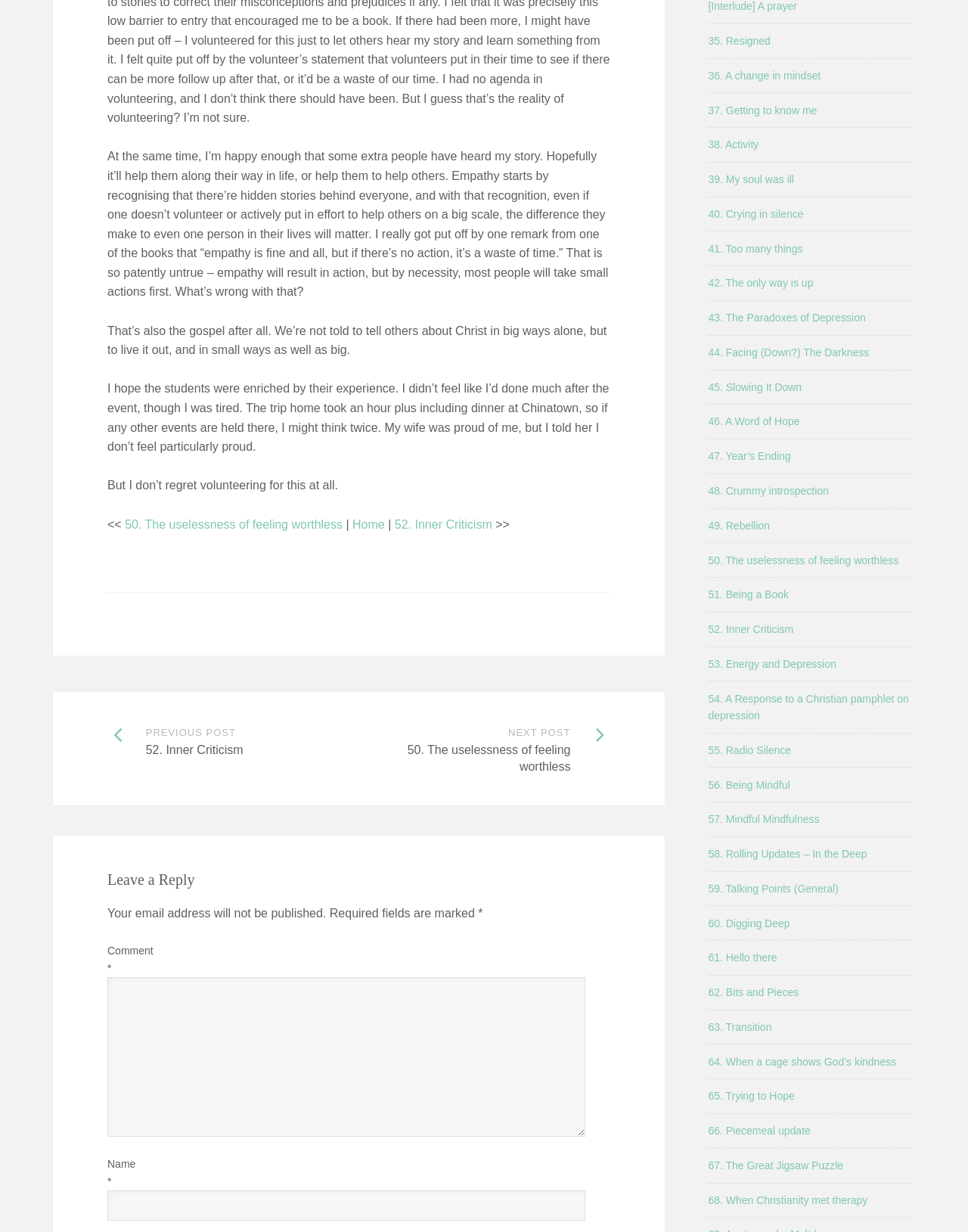Provide the bounding box coordinates of the UI element this sentence describes: "Home".

[0.364, 0.42, 0.397, 0.431]